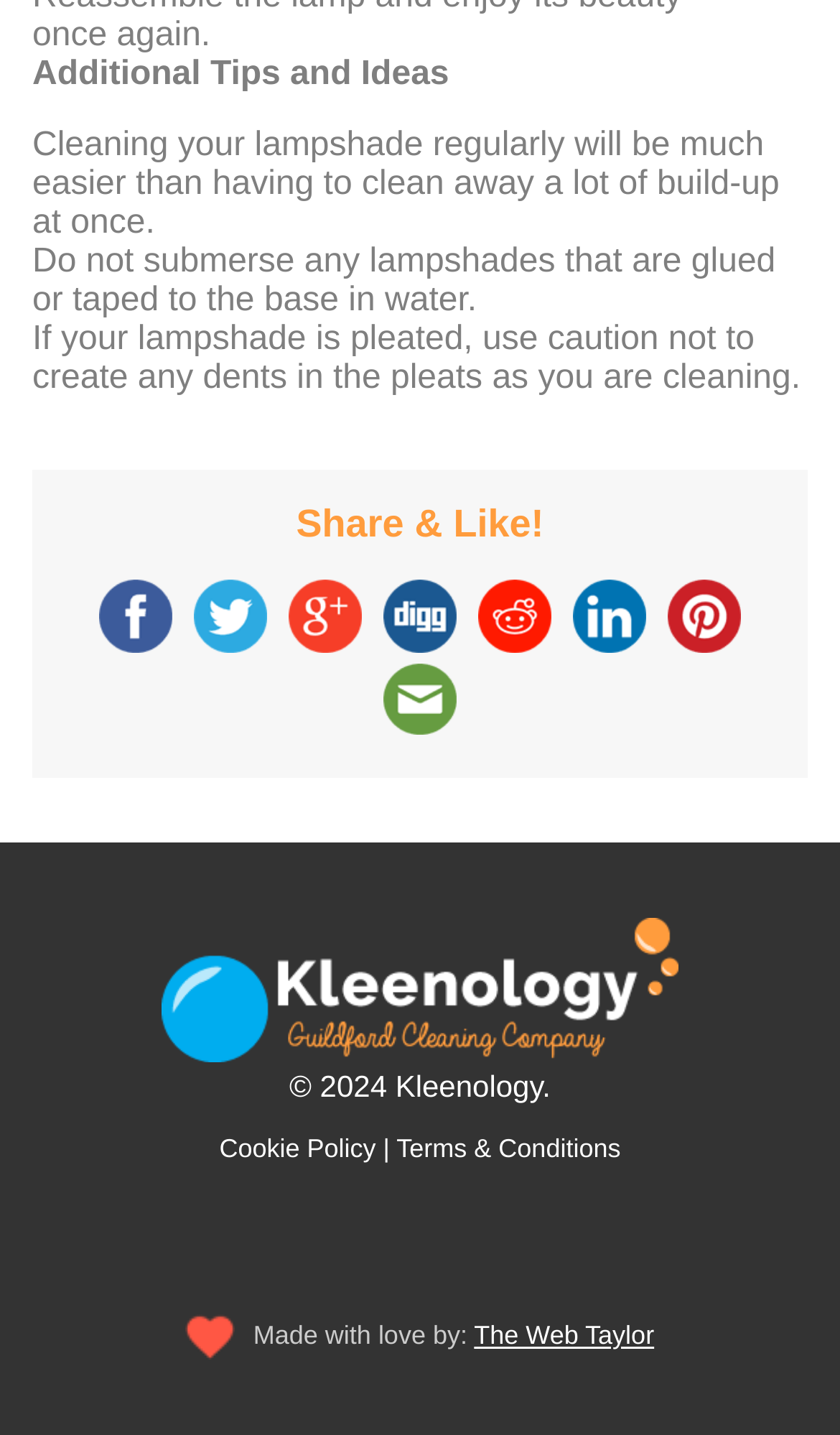Could you locate the bounding box coordinates for the section that should be clicked to accomplish this task: "Share on Facebook".

[0.11, 0.404, 0.212, 0.454]